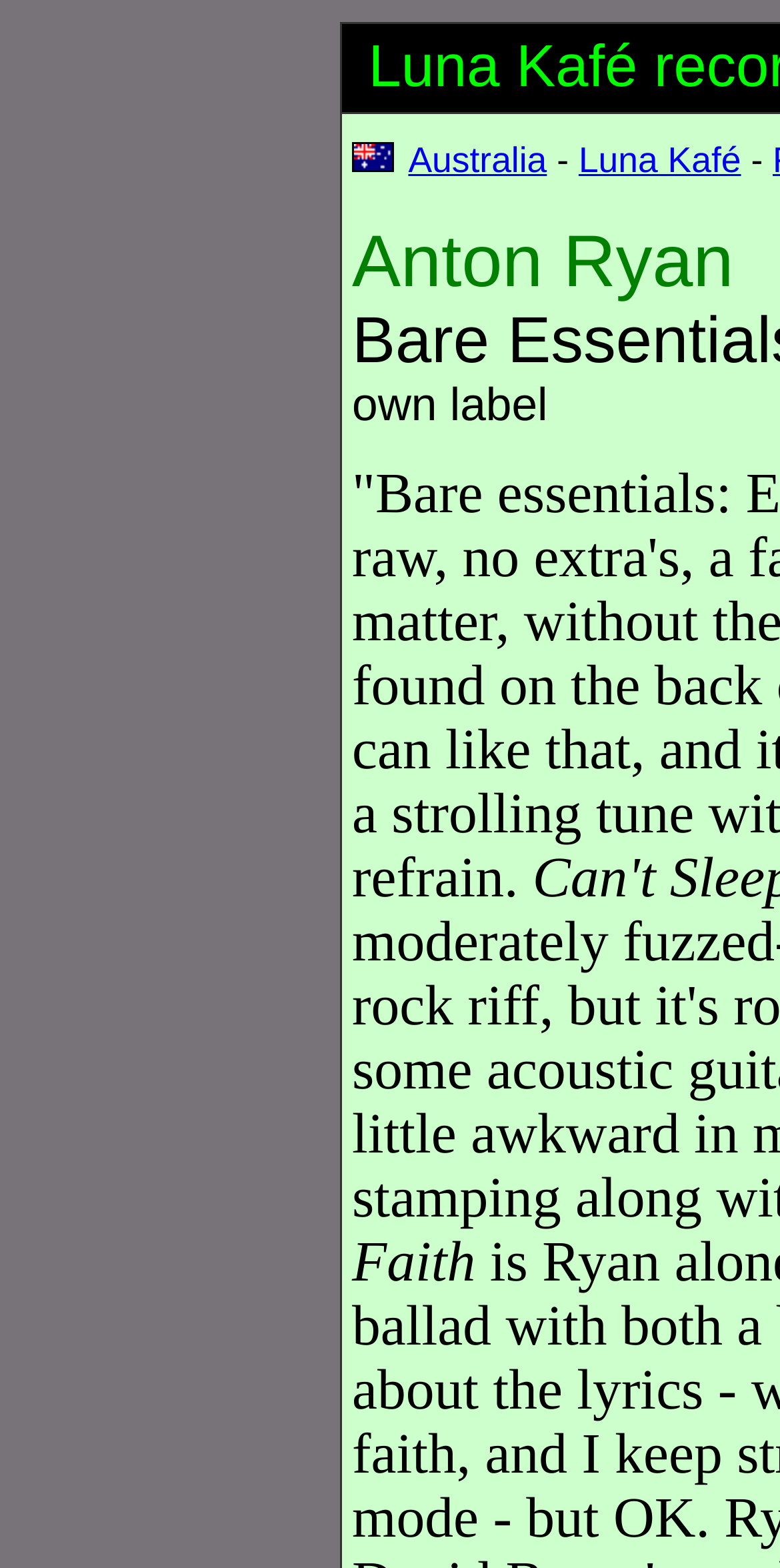Locate the UI element described as follows: "Luna Kafé". Return the bounding box coordinates as four float numbers between 0 and 1 in the order [left, top, right, bottom].

[0.742, 0.089, 0.95, 0.115]